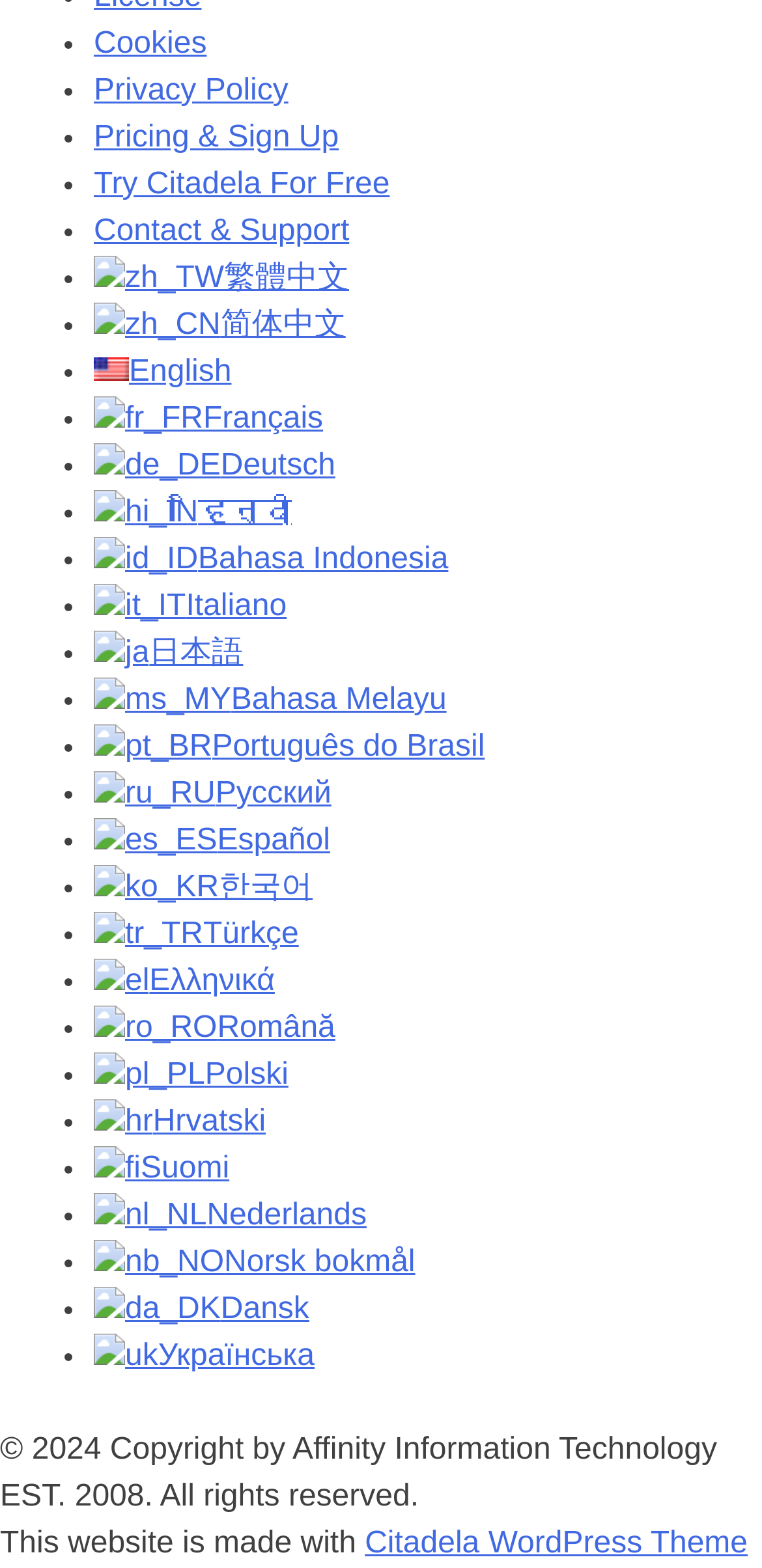Identify the bounding box coordinates of the part that should be clicked to carry out this instruction: "Select the 'Pricing & Sign Up' option".

[0.123, 0.077, 0.445, 0.098]